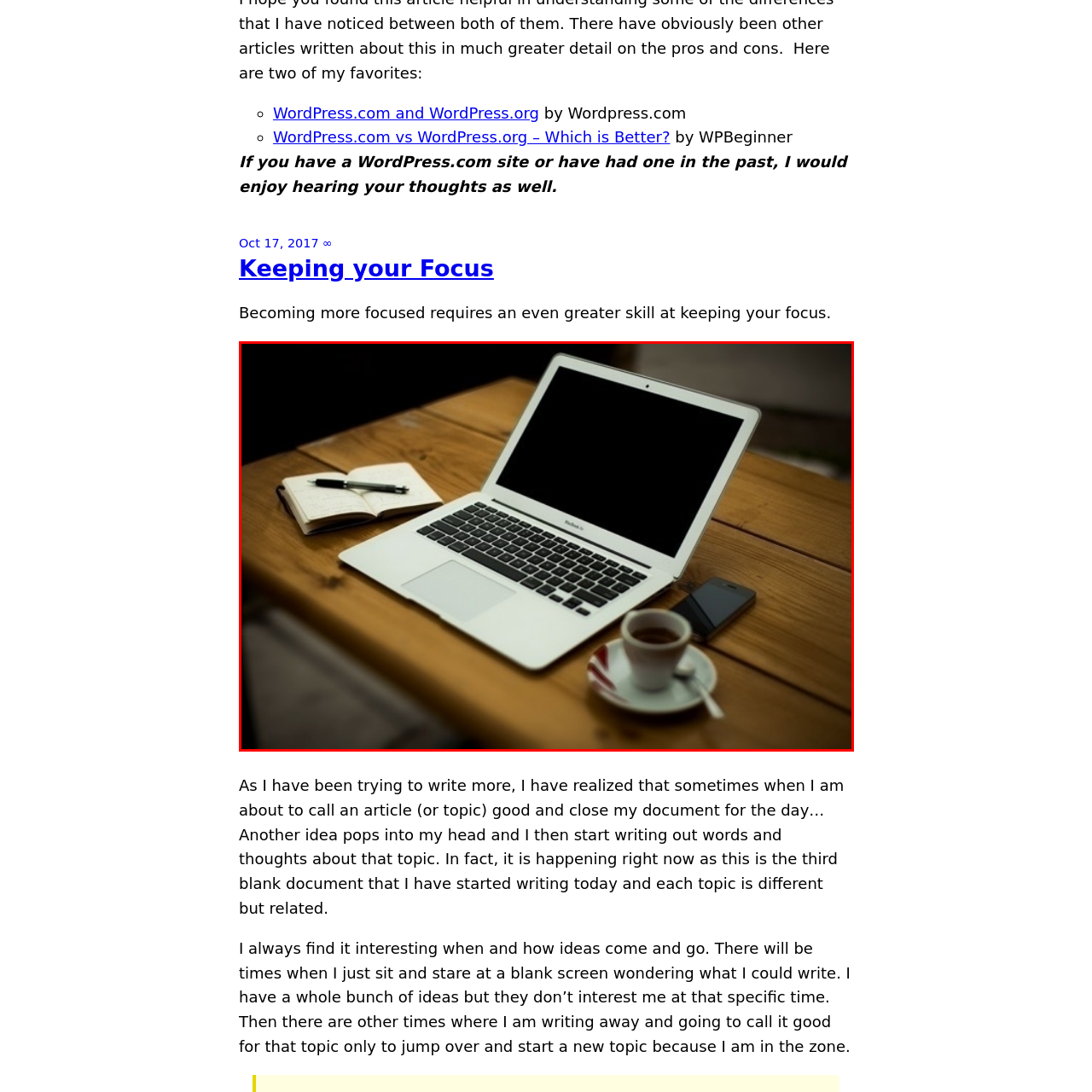What is the color of the laptop's screen?
Please analyze the image within the red bounding box and respond with a detailed answer to the question.

According to the caption, the laptop's screen is black, indicating a moment of pause or contemplation.